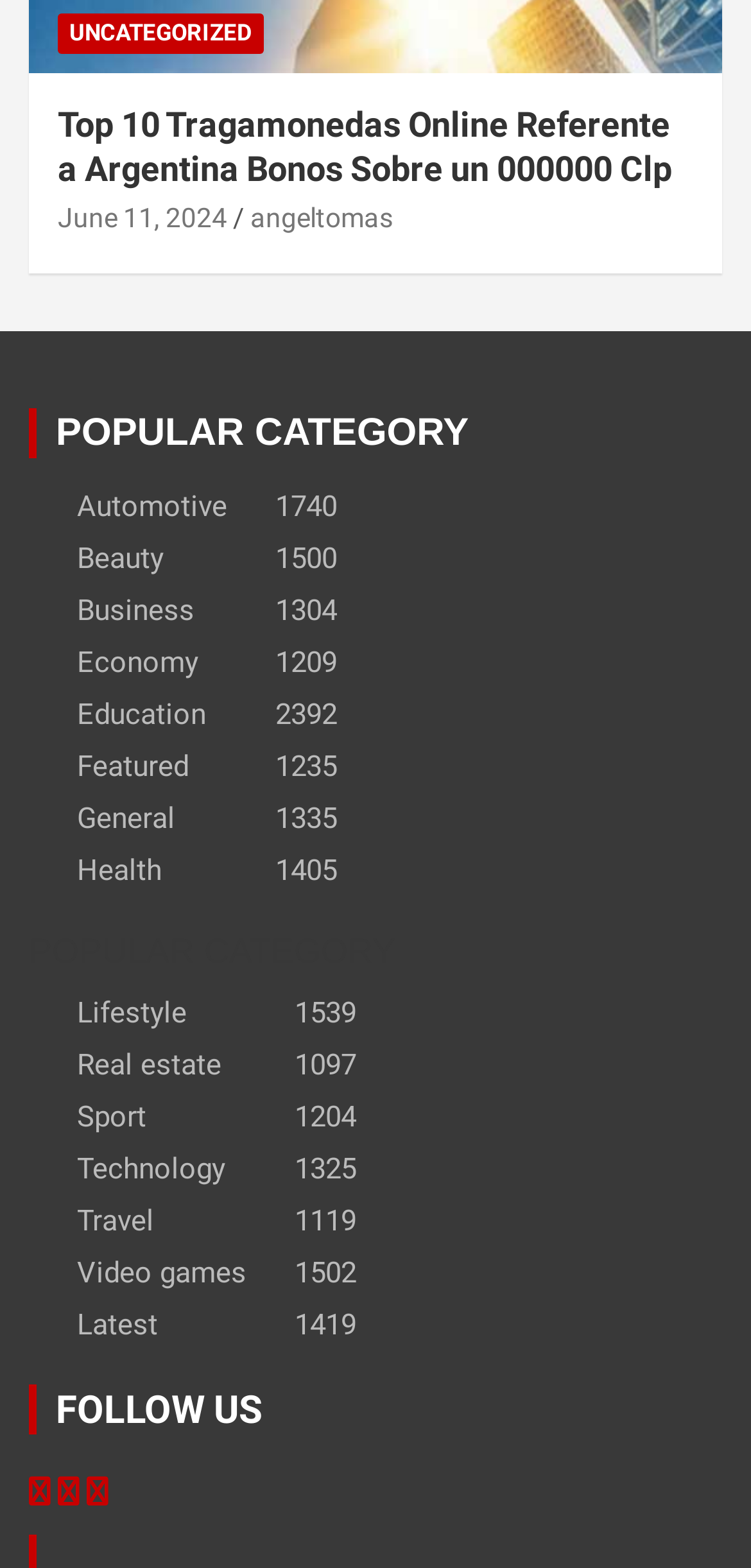Using the webpage screenshot and the element description Video games, determine the bounding box coordinates. Specify the coordinates in the format (top-left x, top-left y, bottom-right x, bottom-right y) with values ranging from 0 to 1.

[0.103, 0.801, 0.328, 0.823]